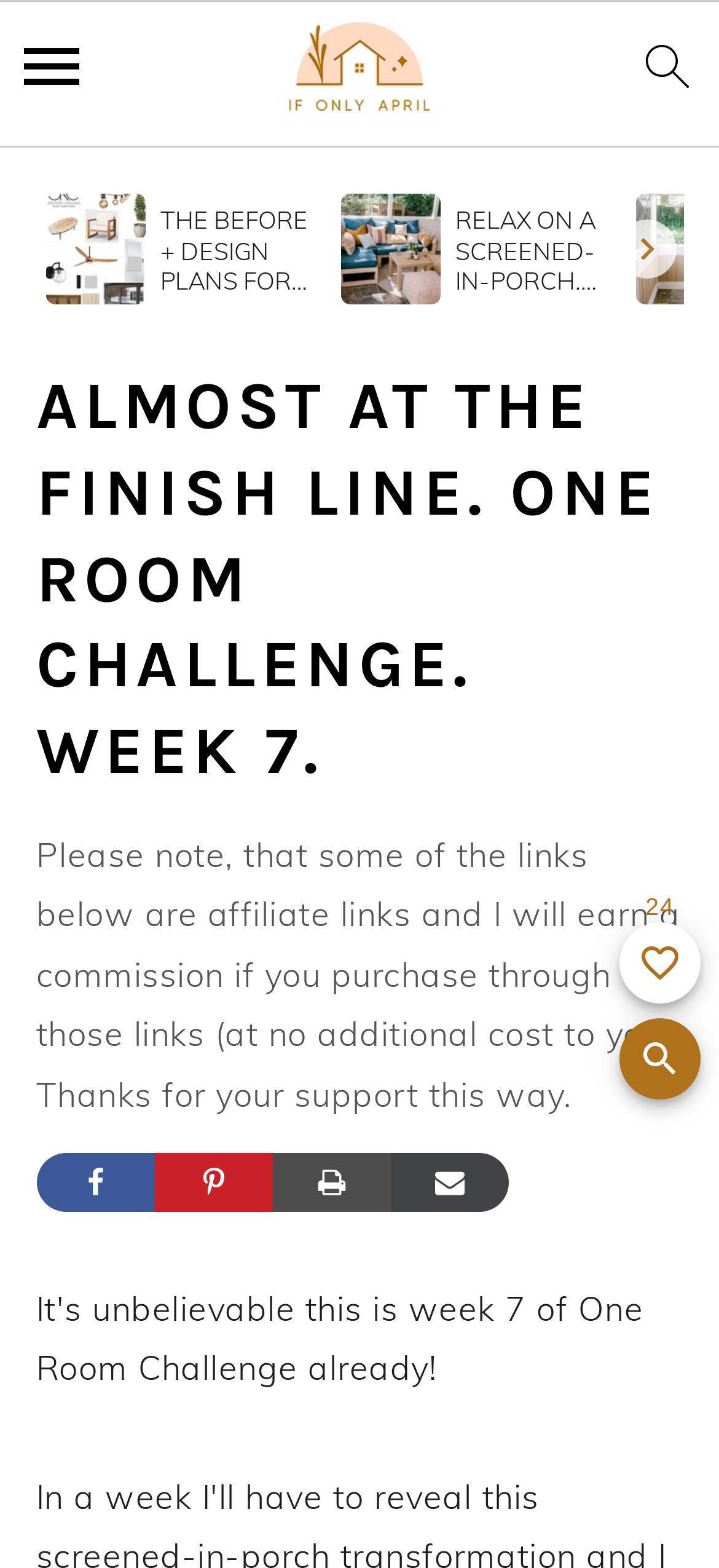Provide a short, one-word or phrase answer to the question below:
What is the text of the first link on the webpage?

Skip to primary navigation